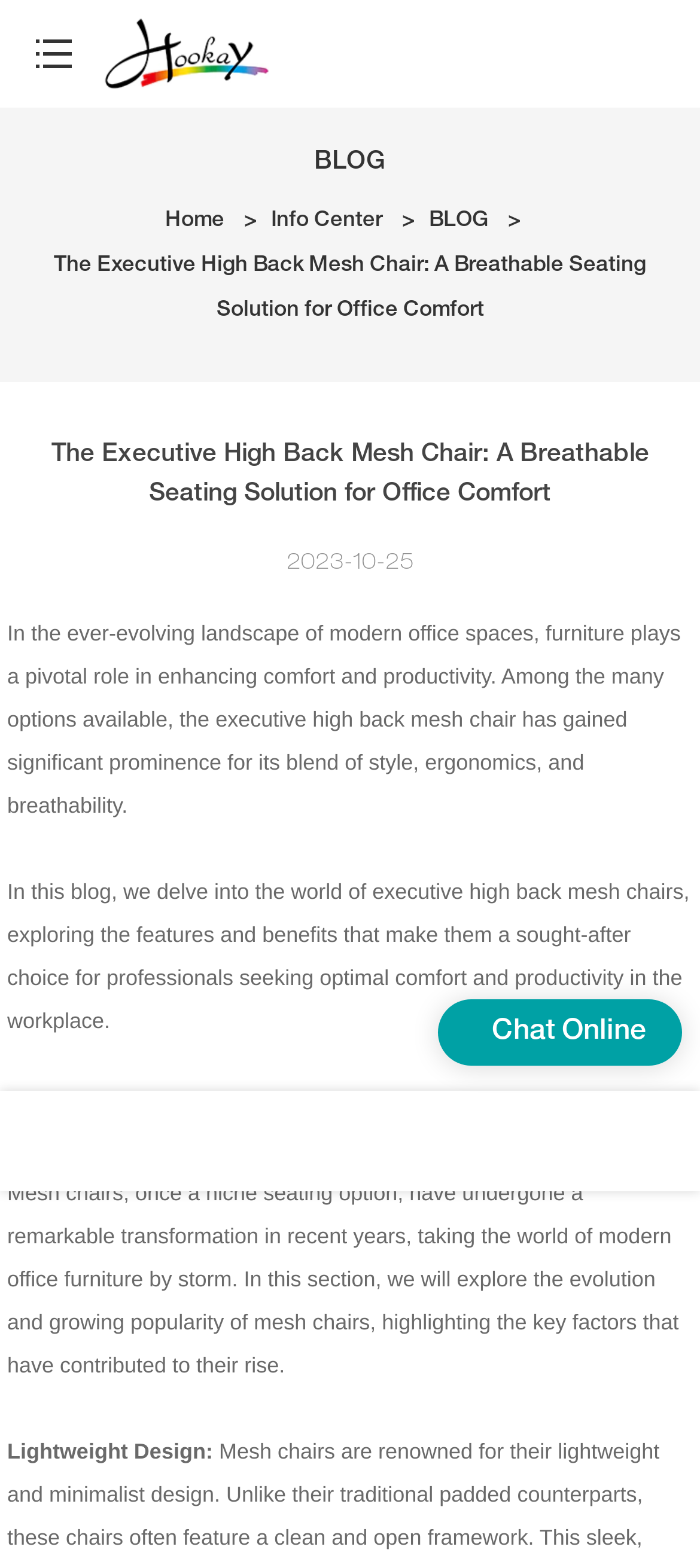Answer the question below using just one word or a short phrase: 
What is the date of the blog post?

2023-10-25